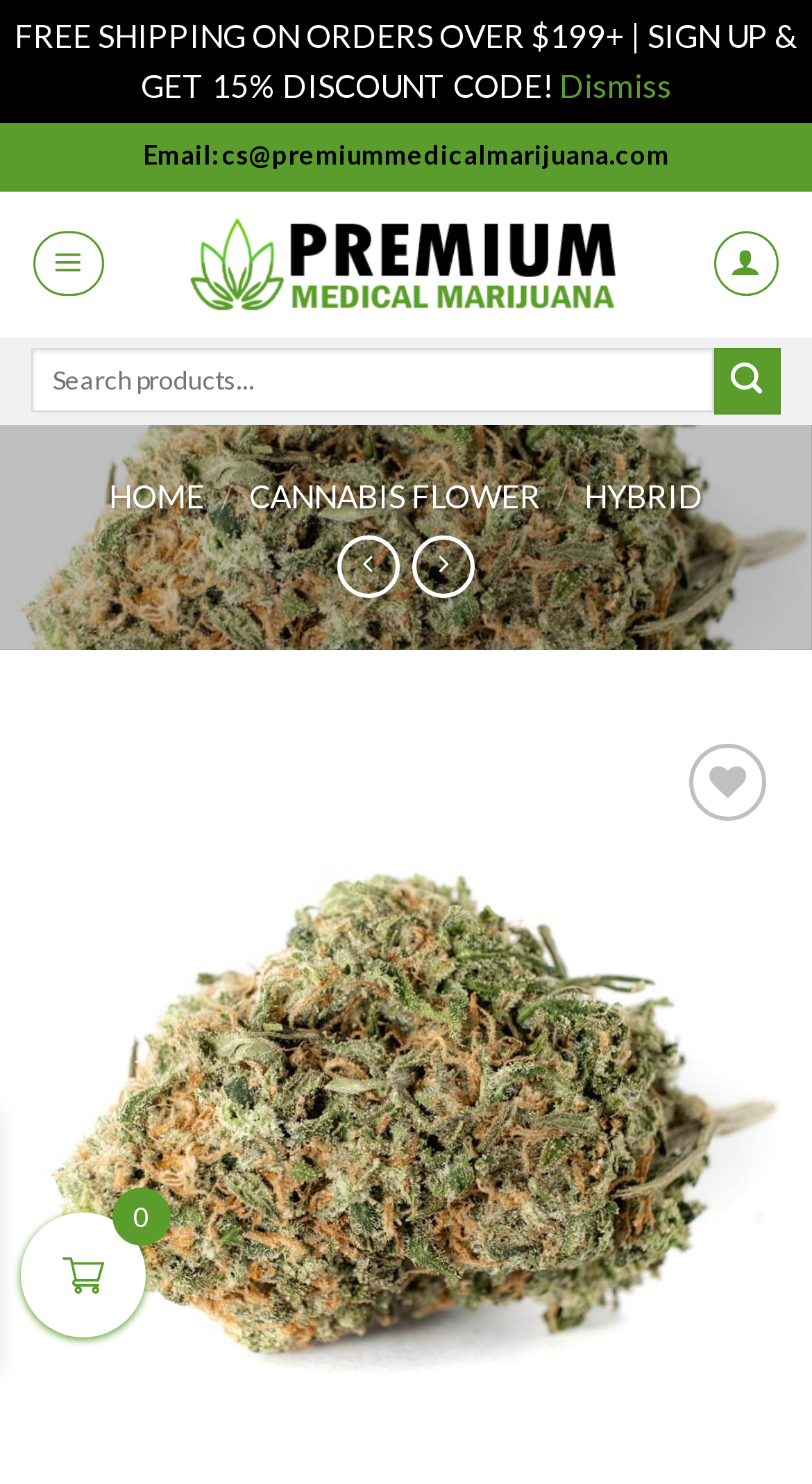Please identify the bounding box coordinates of the region to click in order to complete the task: "View cannabis flower products". The coordinates must be four float numbers between 0 and 1, specified as [left, top, right, bottom].

[0.306, 0.321, 0.665, 0.346]